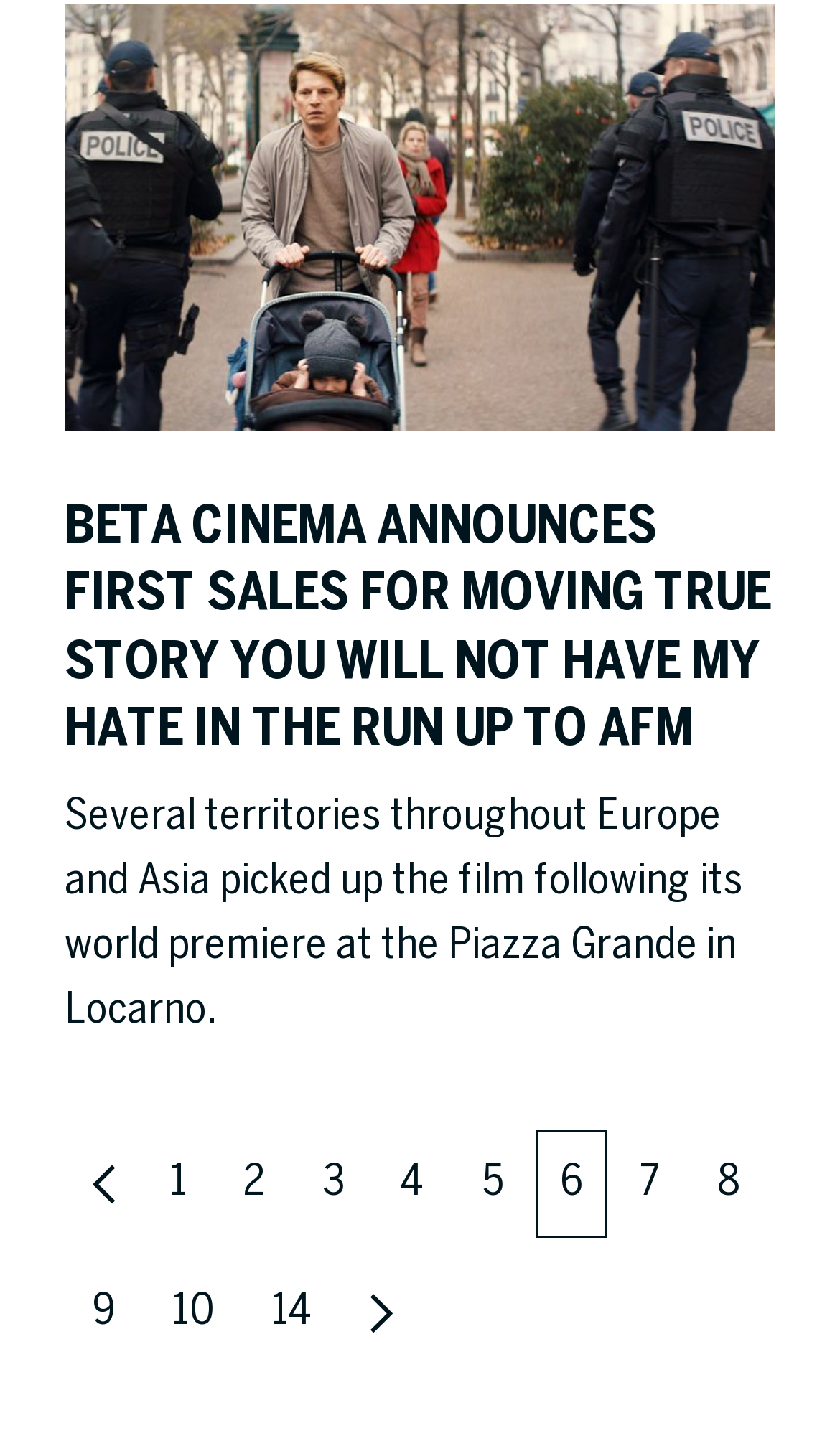Specify the bounding box coordinates of the element's area that should be clicked to execute the given instruction: "click on the next page". The coordinates should be four float numbers between 0 and 1, i.e., [left, top, right, bottom].

[0.413, 0.865, 0.495, 0.939]